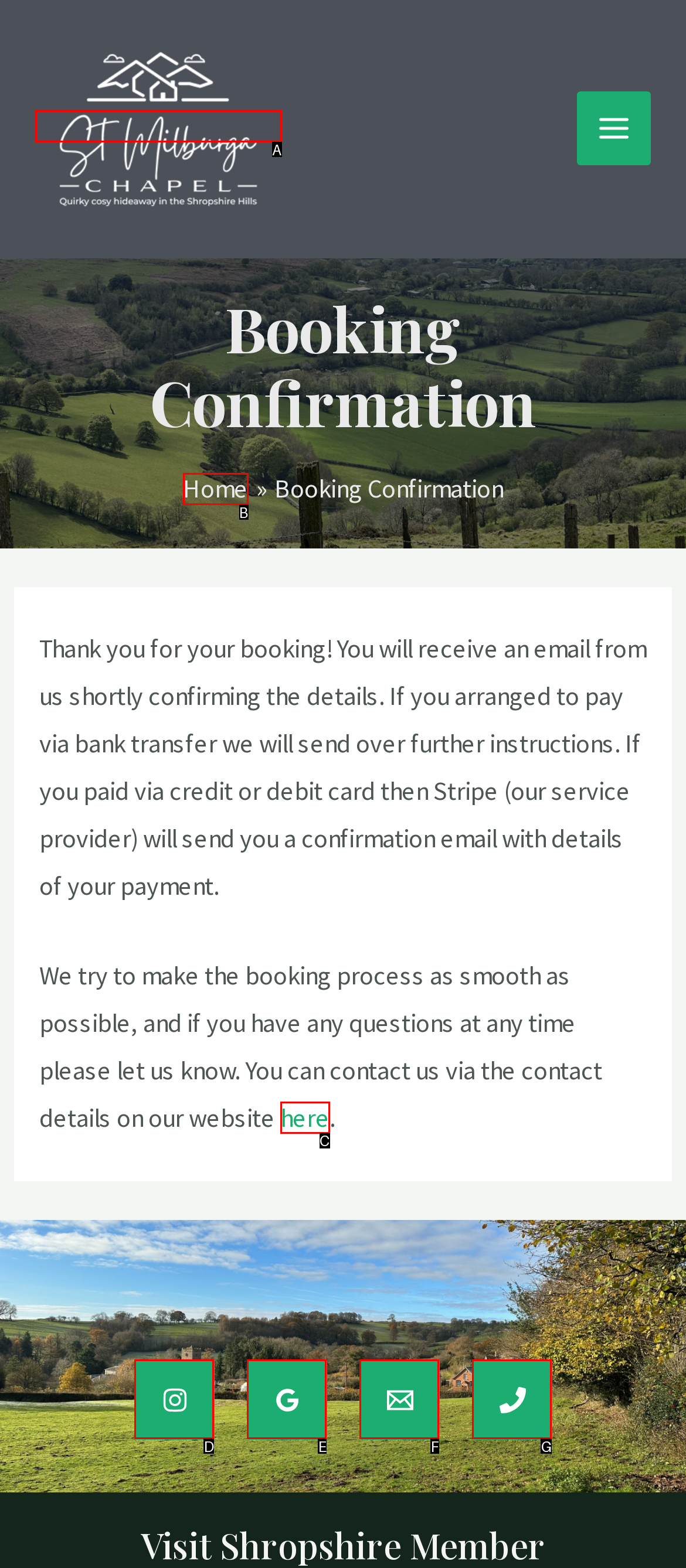Which lettered option matches the following description: Home
Provide the letter of the matching option directly.

B